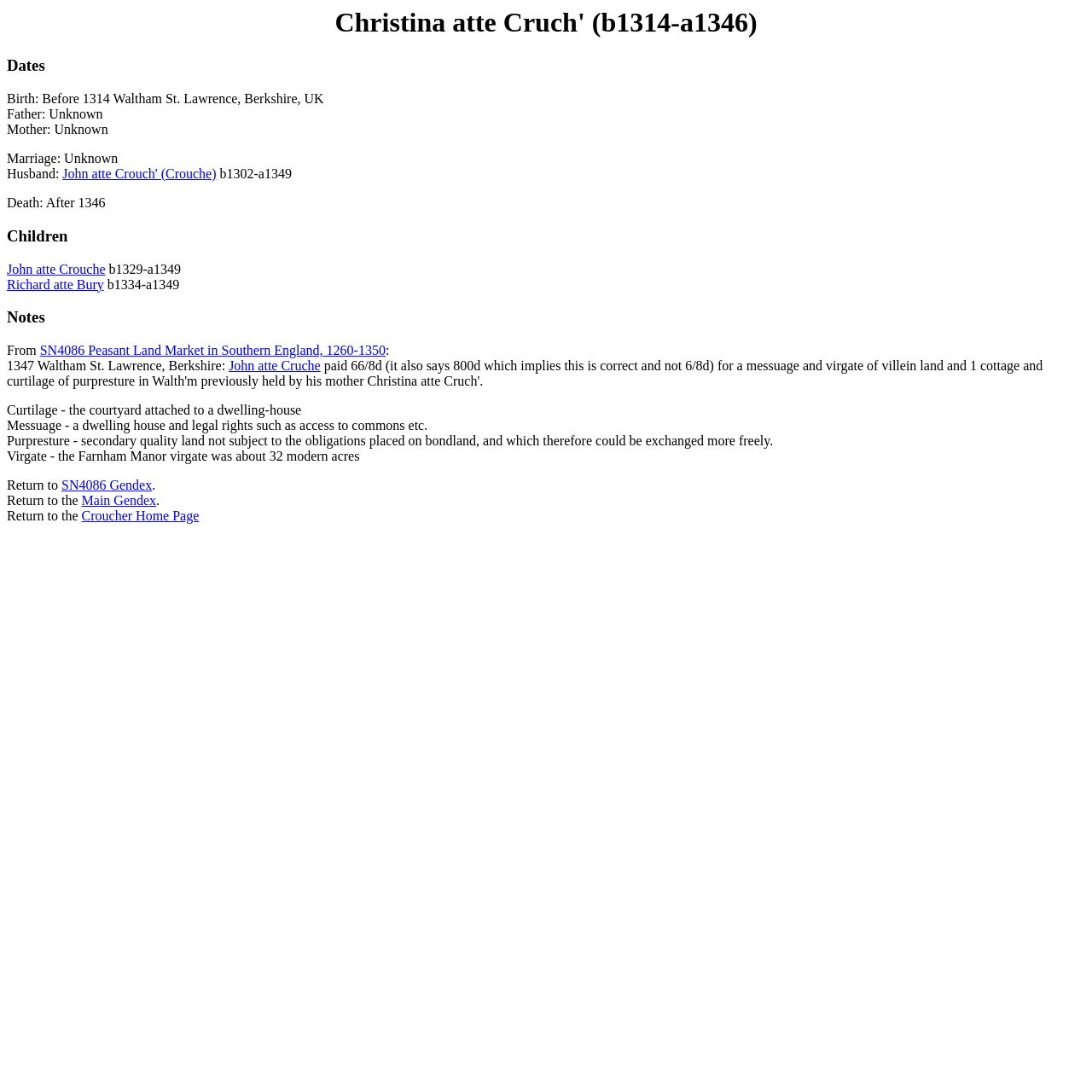Please locate the bounding box coordinates of the element that should be clicked to complete the given instruction: "View Christina atte Cruch's husband information".

[0.057, 0.152, 0.198, 0.166]